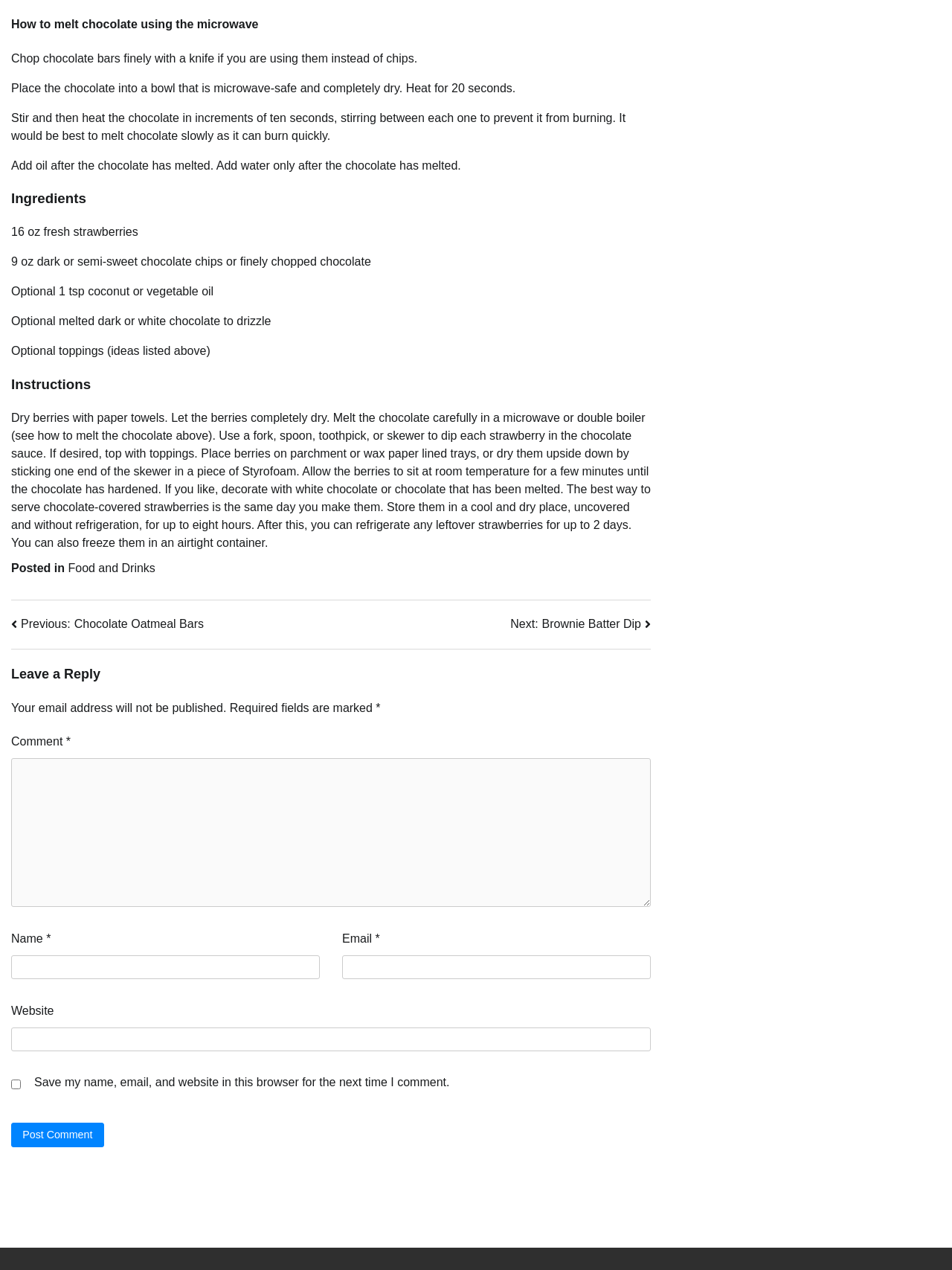Find the bounding box coordinates of the element to click in order to complete the given instruction: "Click the 'Post Comment' button."

[0.012, 0.884, 0.109, 0.903]